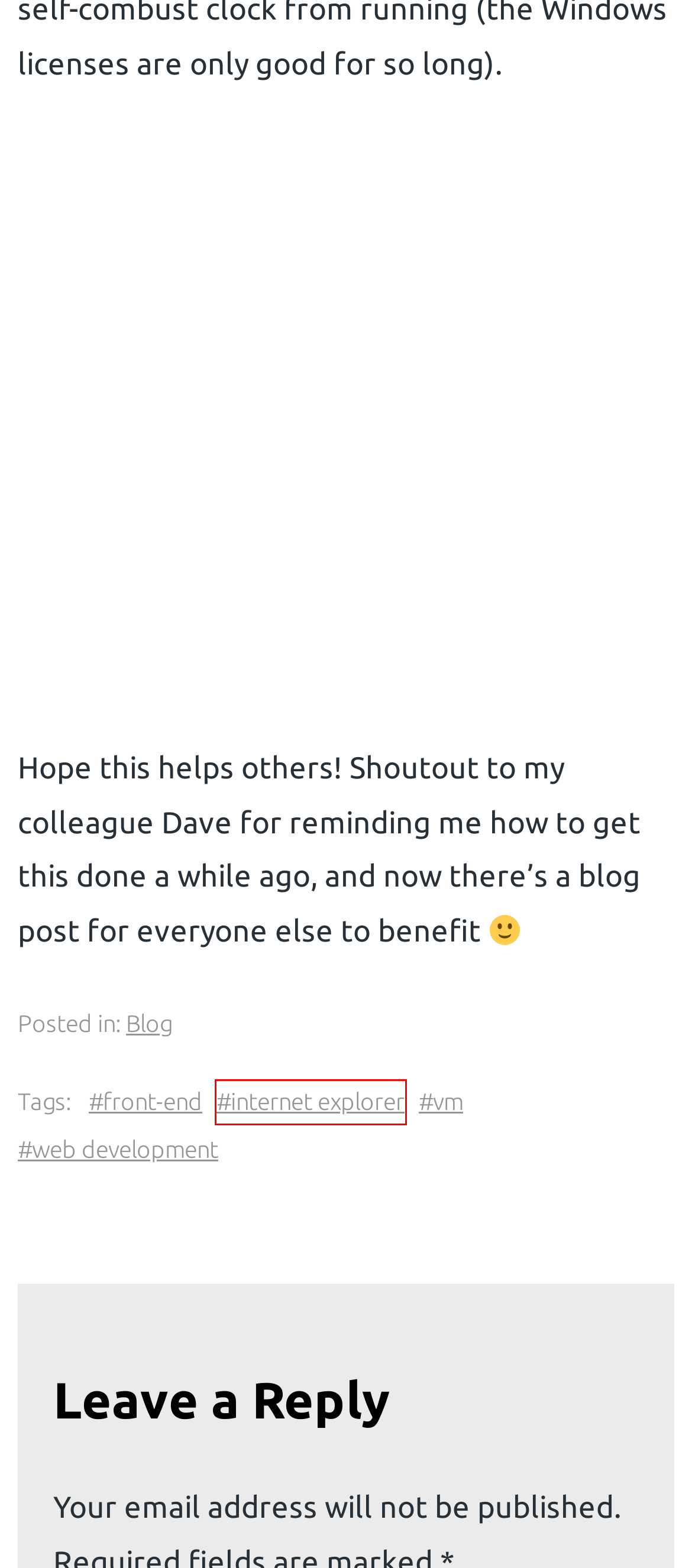With the provided webpage screenshot containing a red bounding box around a UI element, determine which description best matches the new webpage that appears after clicking the selected element. The choices are:
A. Blog Archives - Pam The Webivore
B. node Archives - Pam The Webivore
C. internet explorer Archives - Pam The Webivore
D. learning Archives - Pam The Webivore
E. web development Archives - Pam The Webivore
F. philadelphia Archives - Pam The Webivore
G. python Archives - Pam The Webivore
H. vm Archives - Pam The Webivore

C